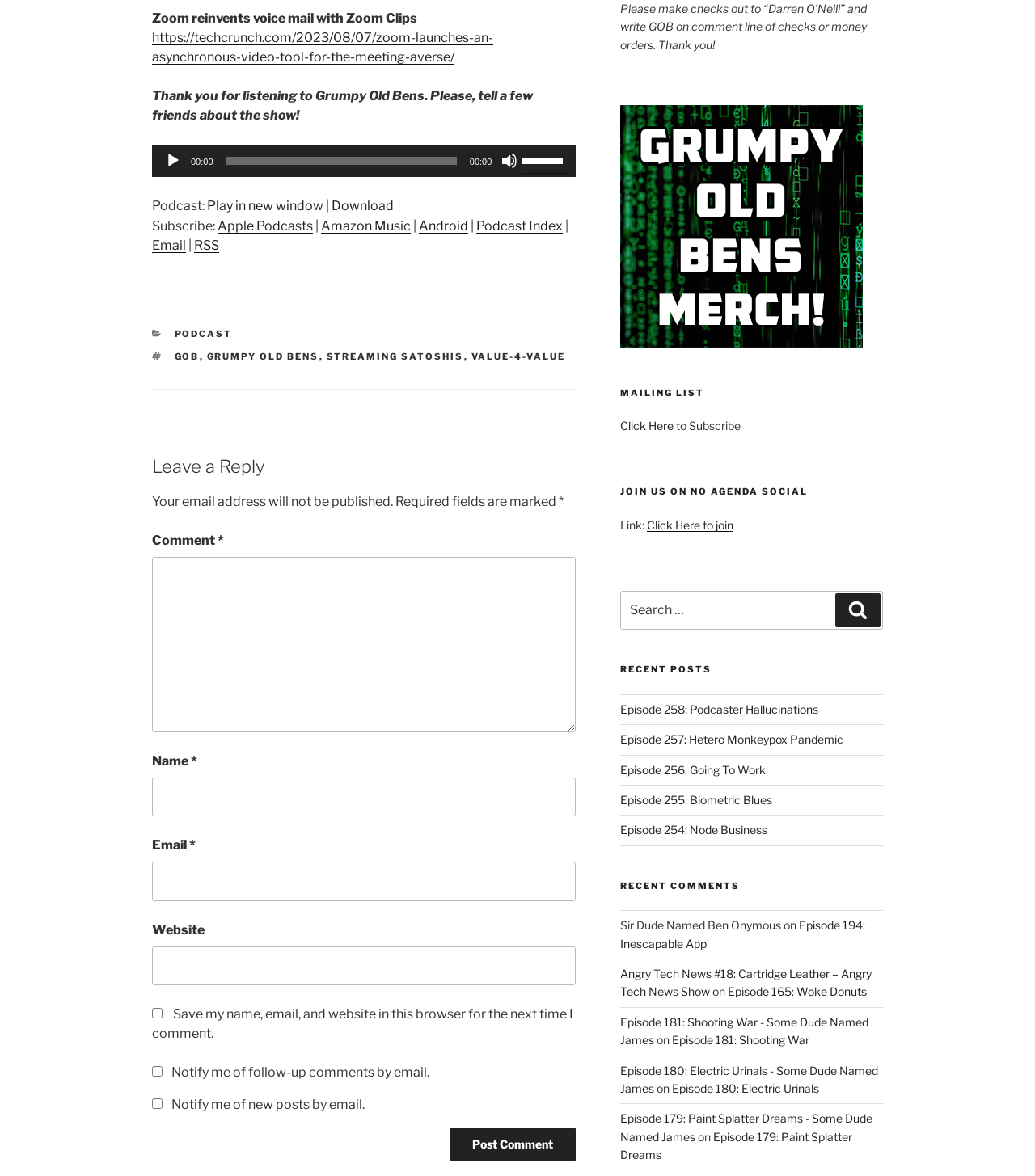Please find the bounding box coordinates of the clickable region needed to complete the following instruction: "Download the podcast". The bounding box coordinates must consist of four float numbers between 0 and 1, i.e., [left, top, right, bottom].

[0.32, 0.168, 0.38, 0.181]